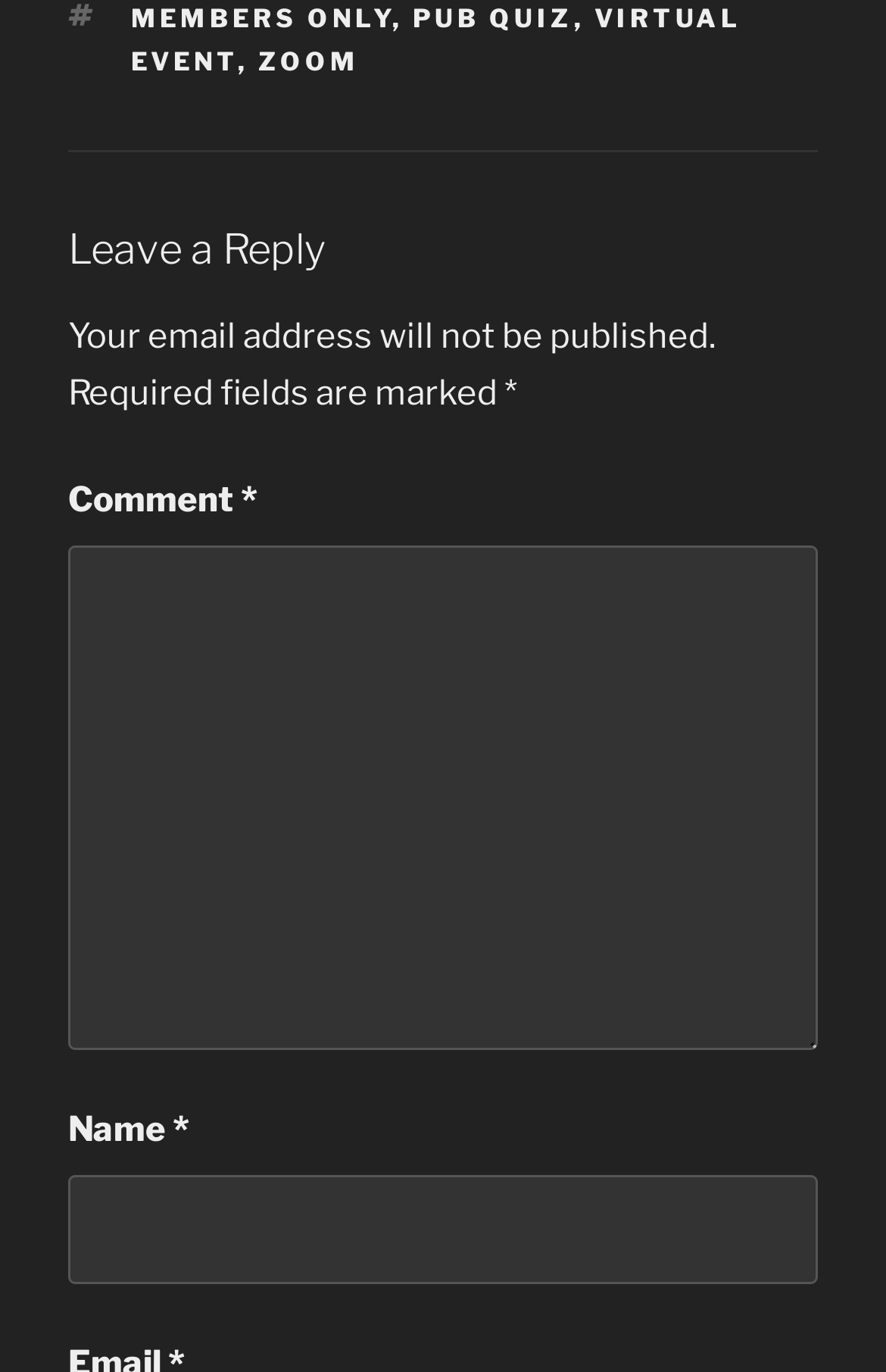Provide a one-word or one-phrase answer to the question:
What is the last link on the top?

VIRTUAL EVENT